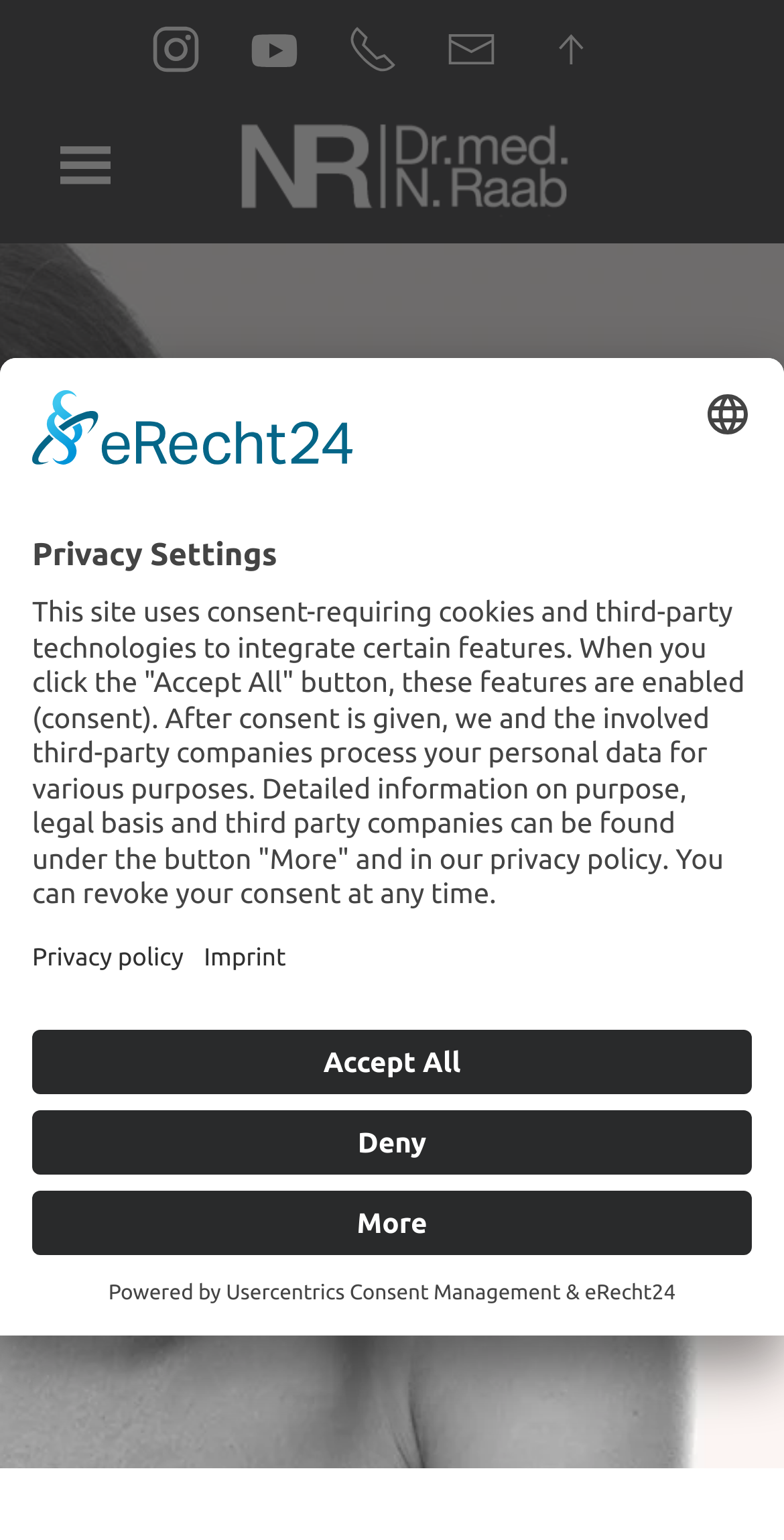Please determine the bounding box coordinates for the element with the description: "aria-label="Back to home"".

[0.287, 0.074, 0.749, 0.14]